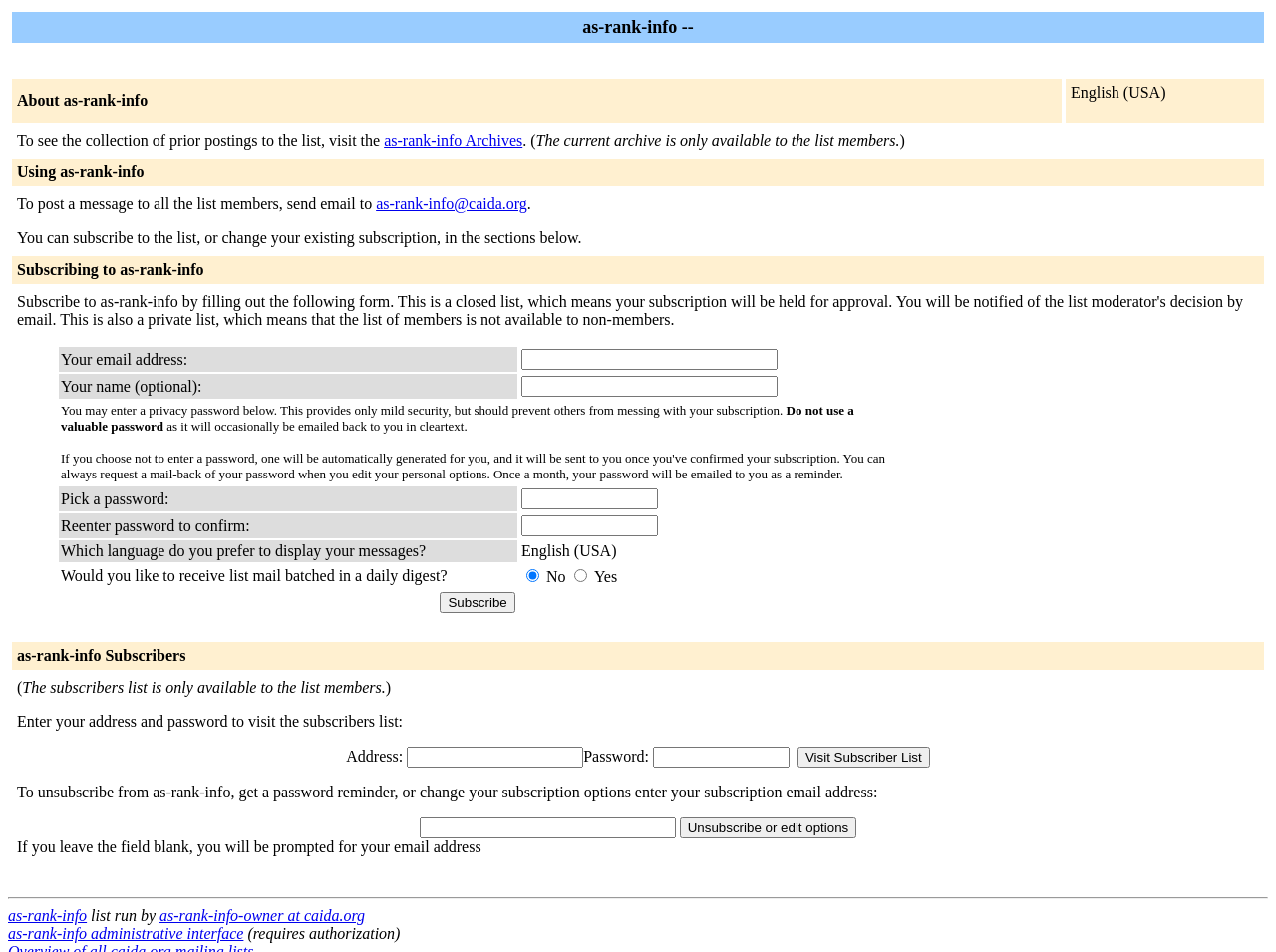Locate the bounding box coordinates of the area where you should click to accomplish the instruction: "Subscribe to as-rank-info".

[0.345, 0.622, 0.404, 0.644]